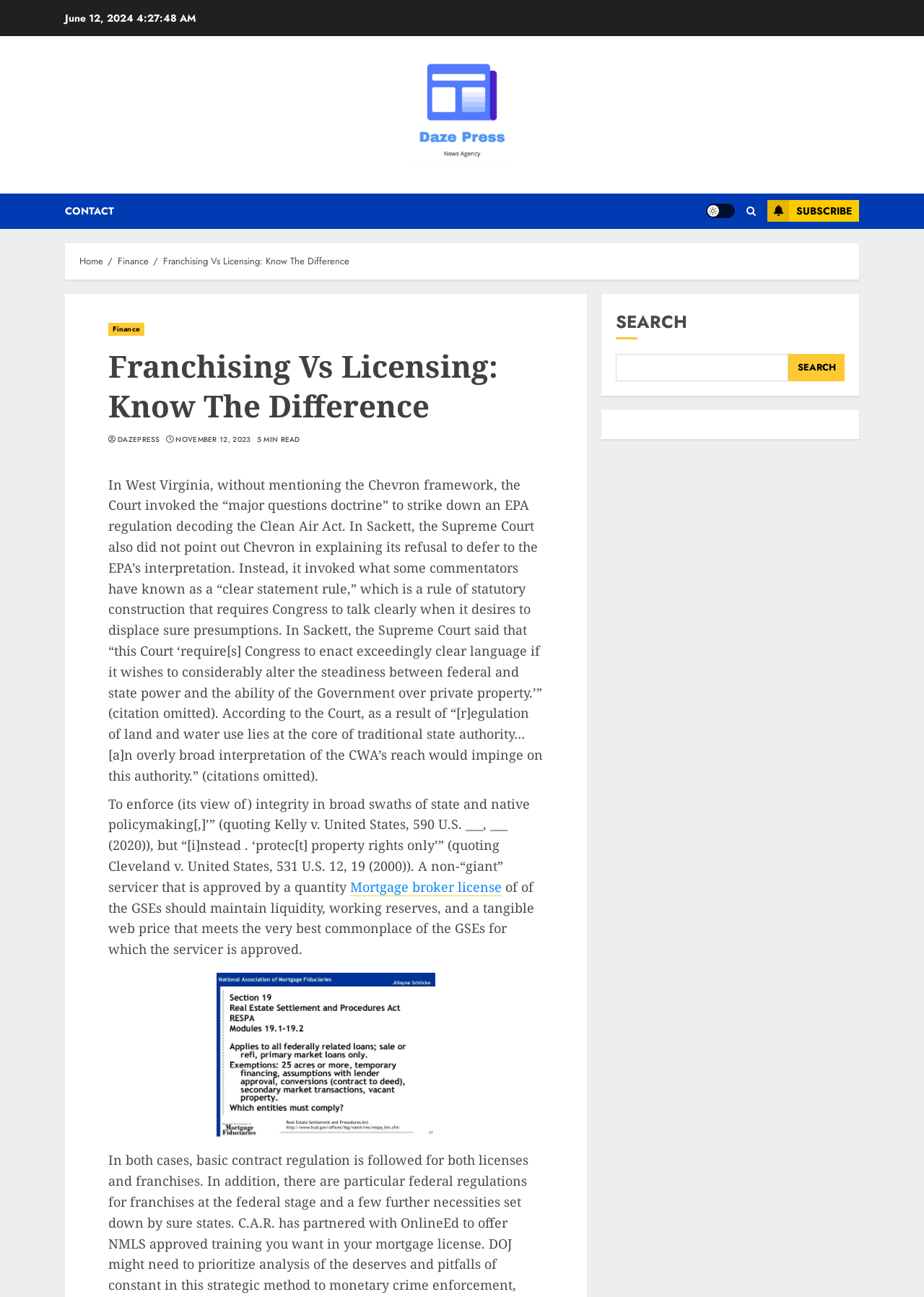Using the information shown in the image, answer the question with as much detail as possible: What is the purpose of the search box?

The purpose of the search box is to allow users to search for specific content on the website, as indicated by the label 'SEARCH' and the presence of a search box and a search button.